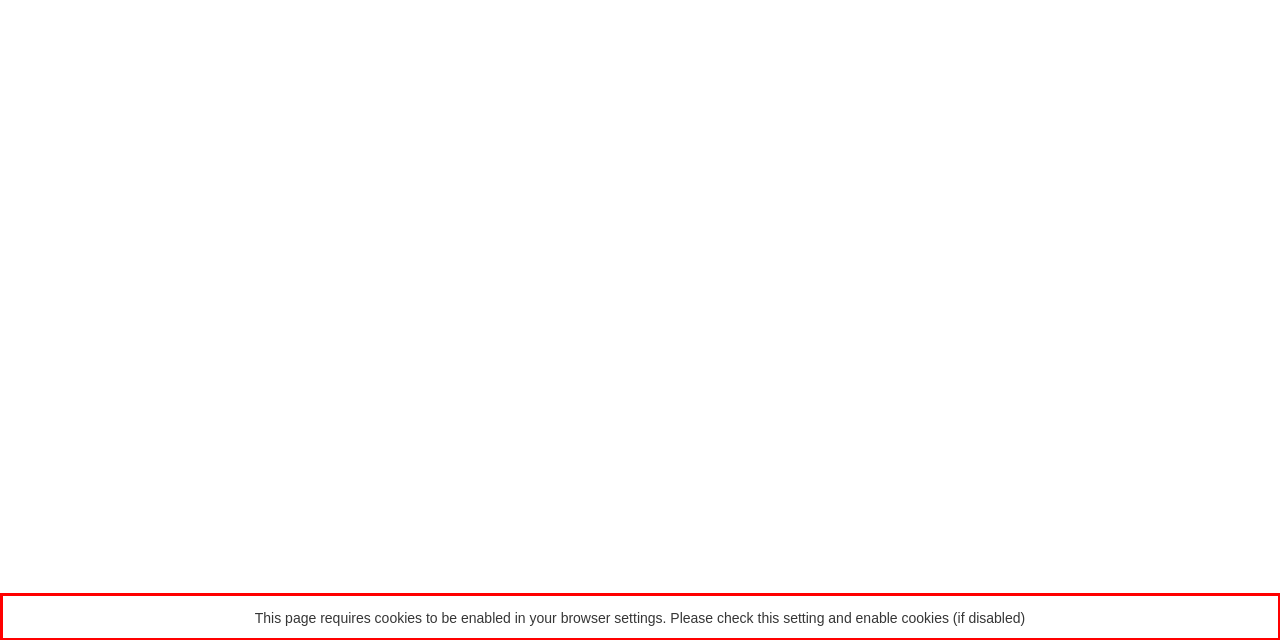You have a screenshot with a red rectangle around a UI element. Recognize and extract the text within this red bounding box using OCR.

This page requires cookies to be enabled in your browser settings. Please check this setting and enable cookies (if disabled)